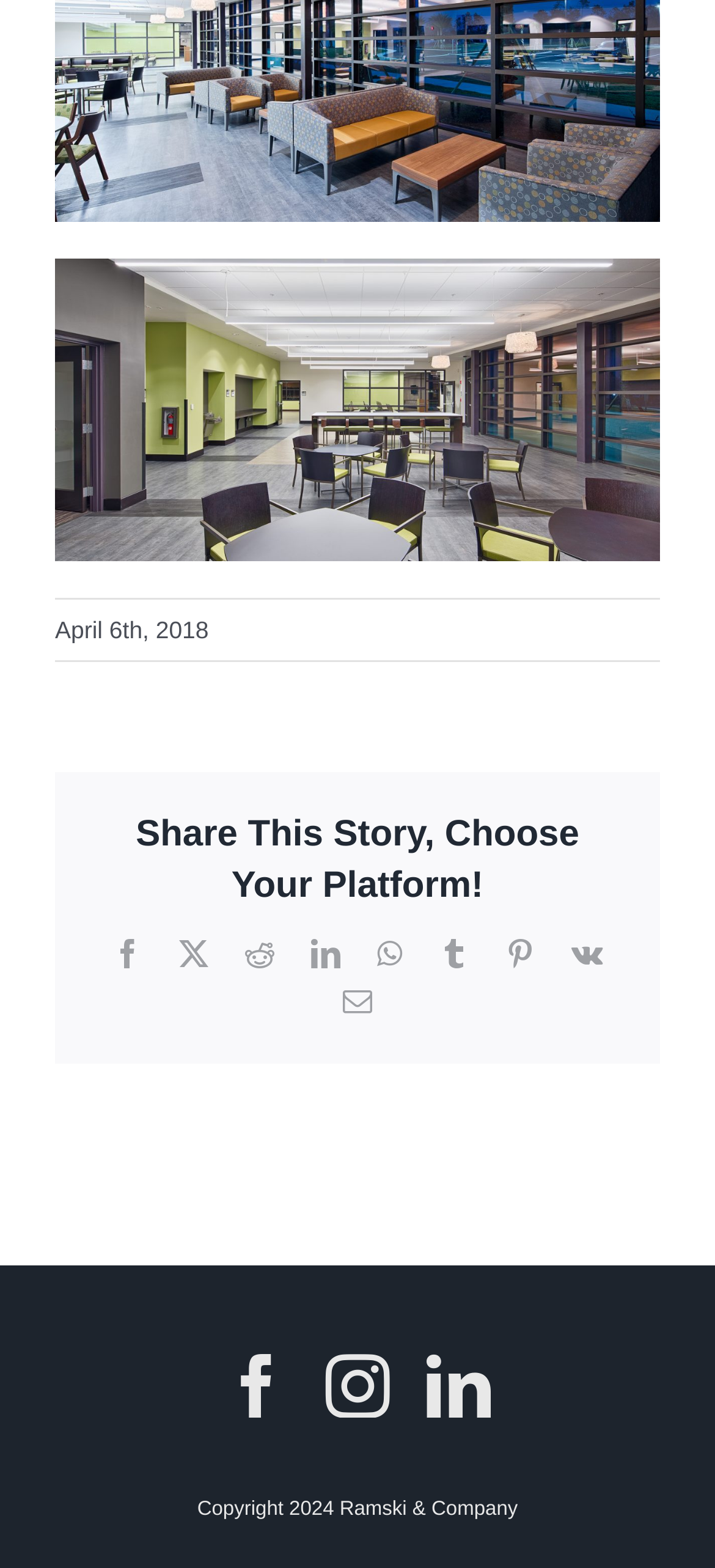Bounding box coordinates must be specified in the format (top-left x, top-left y, bottom-right x, bottom-right y). All values should be floating point numbers between 0 and 1. What are the bounding box coordinates of the UI element described as: aria-label="instagram" title="Instagram"

[0.455, 0.863, 0.545, 0.904]